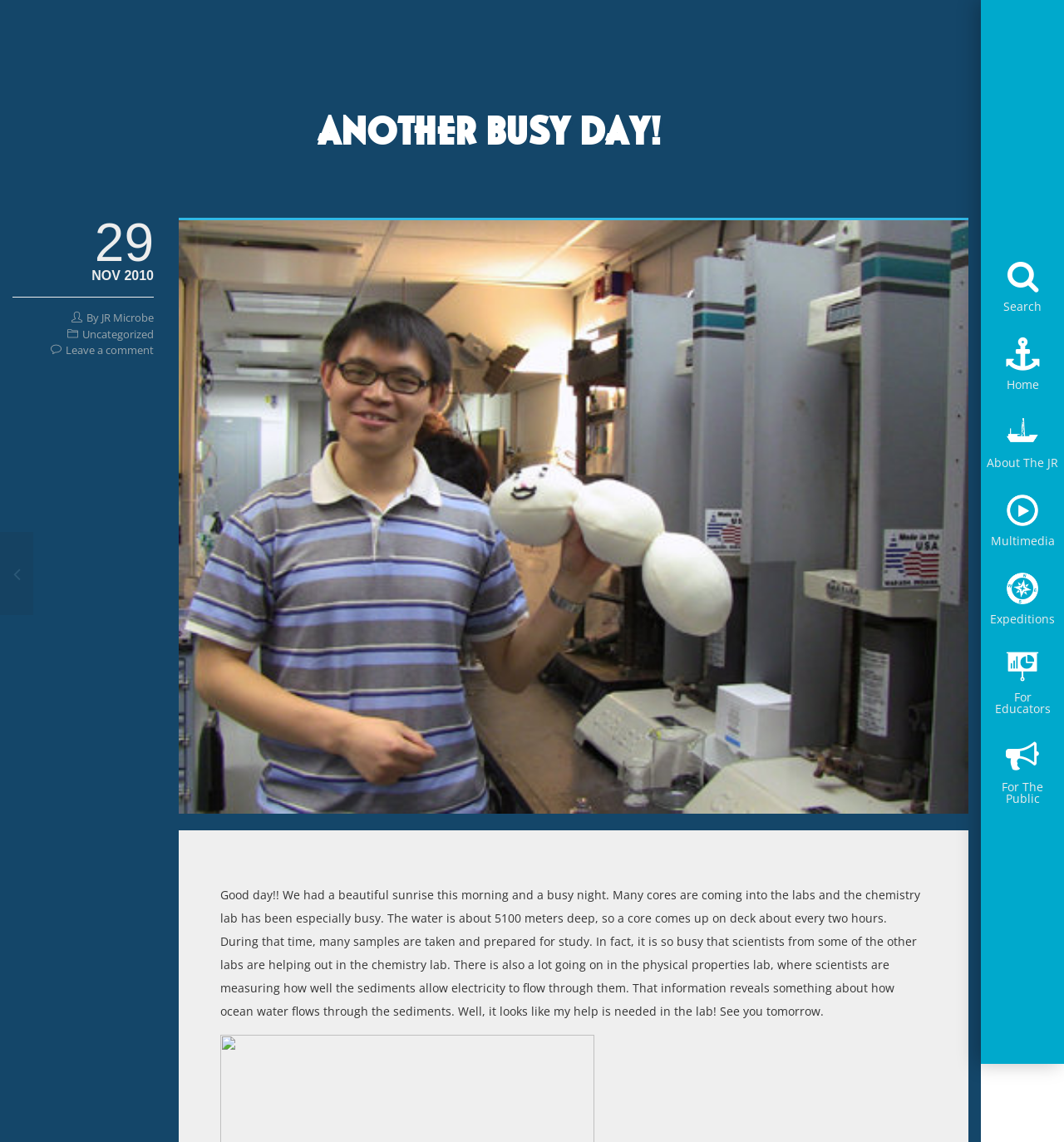How often do cores come up on deck?
Using the visual information, respond with a single word or phrase.

every two hours